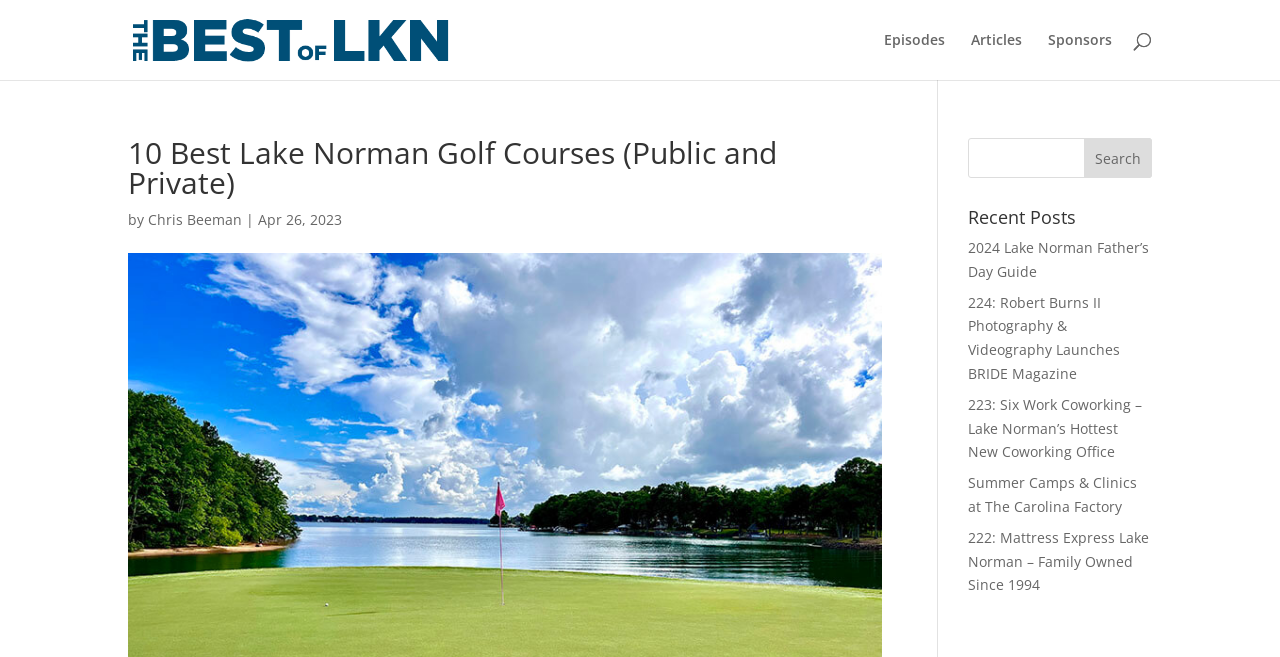Please mark the clickable region by giving the bounding box coordinates needed to complete this instruction: "Read the article about 2024 Lake Norman Father’s Day Guide".

[0.756, 0.362, 0.898, 0.427]